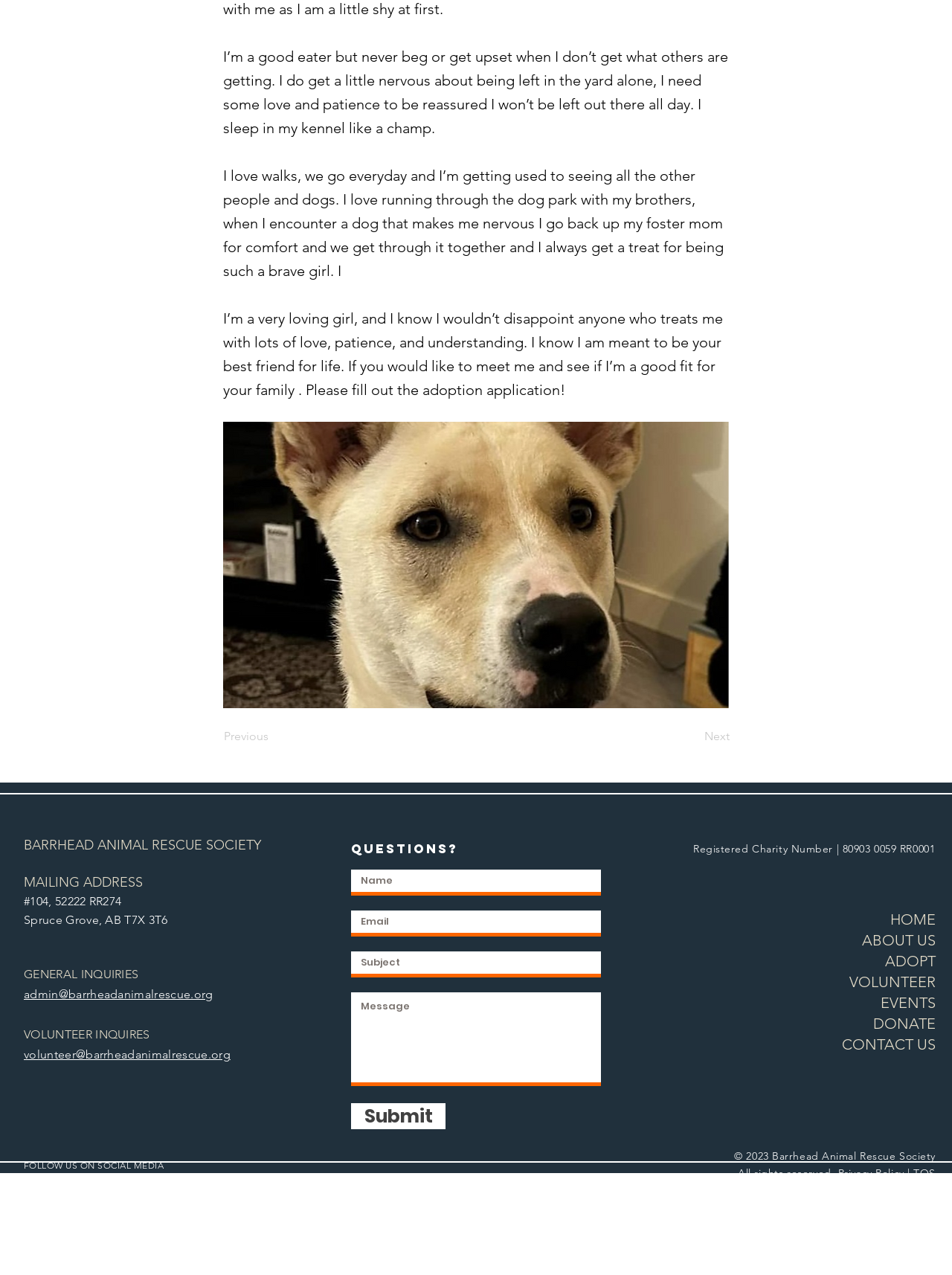Determine the bounding box coordinates of the region I should click to achieve the following instruction: "Fill out the adoption application". Ensure the bounding box coordinates are four float numbers between 0 and 1, i.e., [left, top, right, bottom].

[0.234, 0.243, 0.759, 0.313]